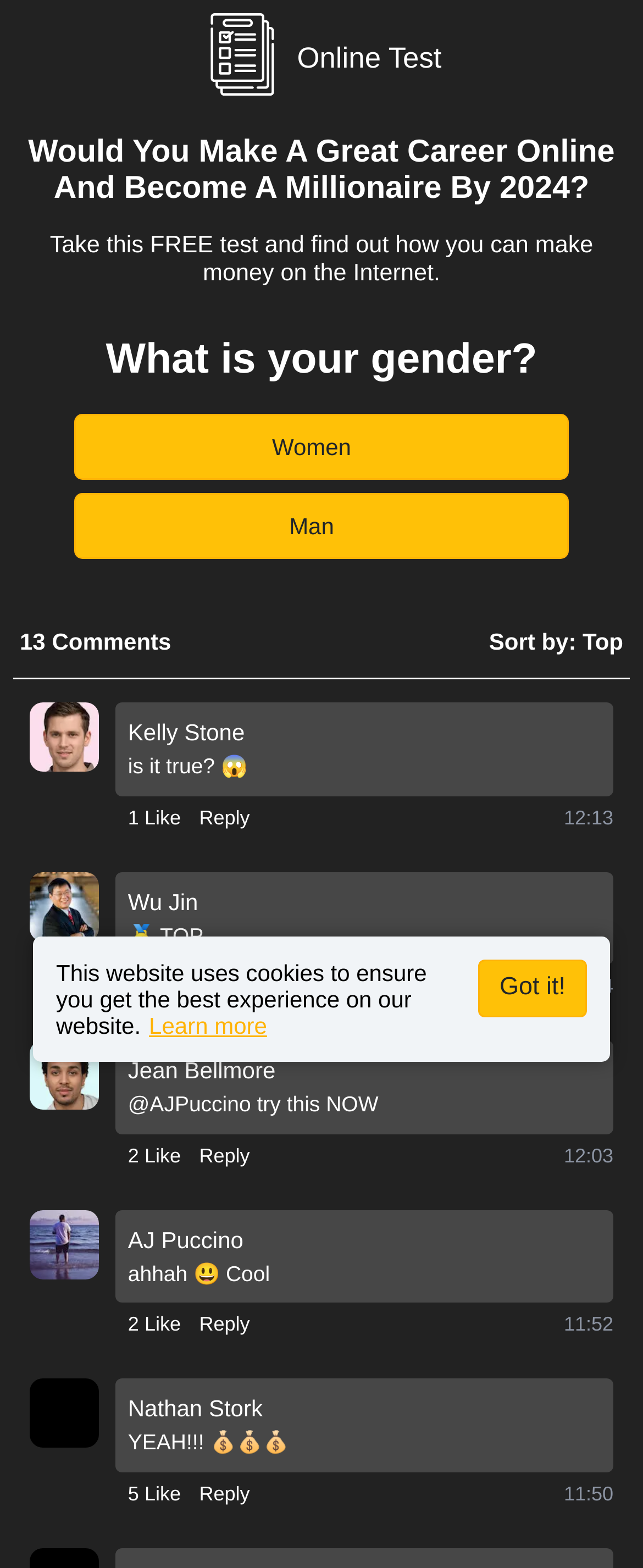Explain the webpage in detail.

This webpage appears to be a survey or quiz page with a mix of interactive elements and user-generated content. At the top, there is a logo image and a heading that reads "Participate in Our Exclusive Online Survey: Share Your Insight". Below this, there are two more headings that ask if the user would make a great career online and become a millionaire by 2024, and invite them to take a free test to find out.

The main content of the page is divided into sections, each containing a user's comment or response, accompanied by their name and a timestamp. These sections are arranged vertically, with the most recent comments at the top. Each section includes a profile picture of the user, their comment, and buttons to like and reply to the comment. The comments vary in content, with some being short phrases or sentences, while others are longer and include emojis.

To the left of the comments, there is a section with a question "What is your gender?" followed by two buttons to select "Women" or "Man". Below this, there is a section with a heading "Comments" and a button to sort the comments by "Top".

At the bottom of the page, there is a notice about the website using cookies, with a link to "Learn more" and a button to acknowledge this with "Got it!".